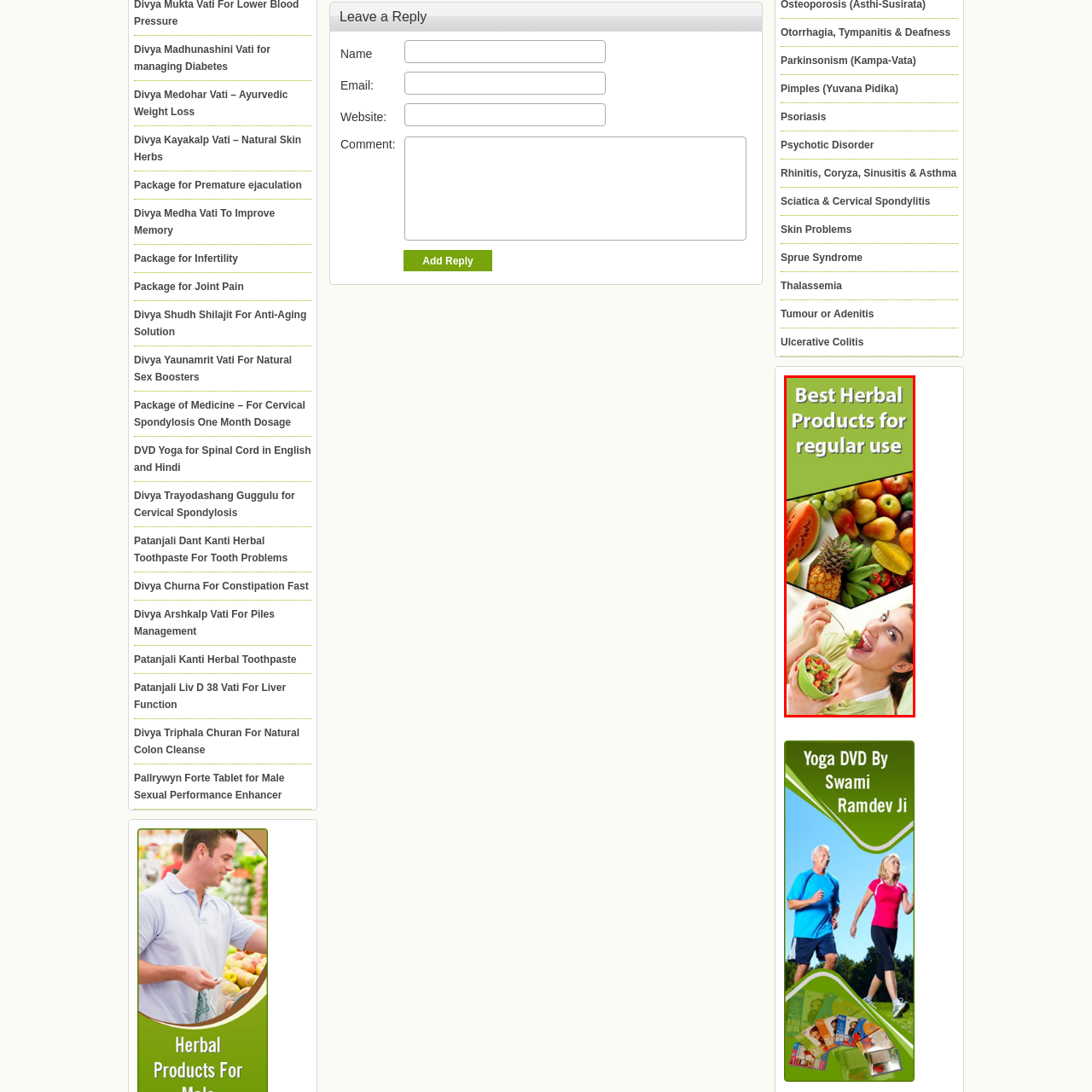Focus on the section within the red boundary and provide a detailed description.

The image features a vibrant banner promoting "Best Herbal Products for regular use." The background is a fresh and colorful arrangement of various fruits, including melons, grapes, and pineapples, emphasizing a healthy lifestyle. A woman joyfully eats a bowl of salad, symbolizing the benefits of incorporating herbal products into daily wellness routines. This imagery aims to inspire viewers to embrace natural supplements for health maintenance, aligning with holistic well-being and nutrition practices. The overall aesthetic is inviting and promotes the idea of healthy living through colorful, nutritious foods.